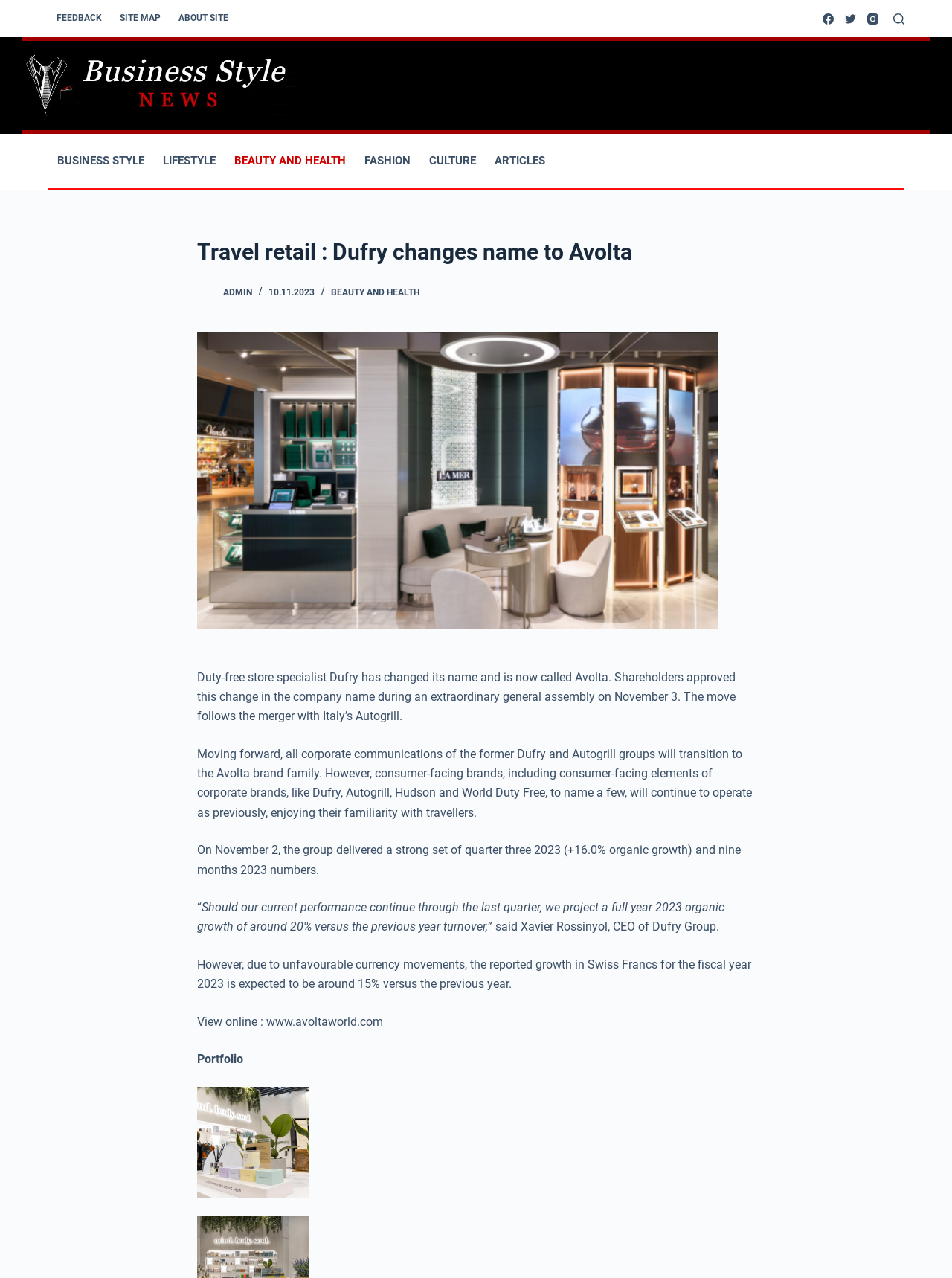Please locate and generate the primary heading on this webpage.

Travel retail : Dufry changes name to Avolta